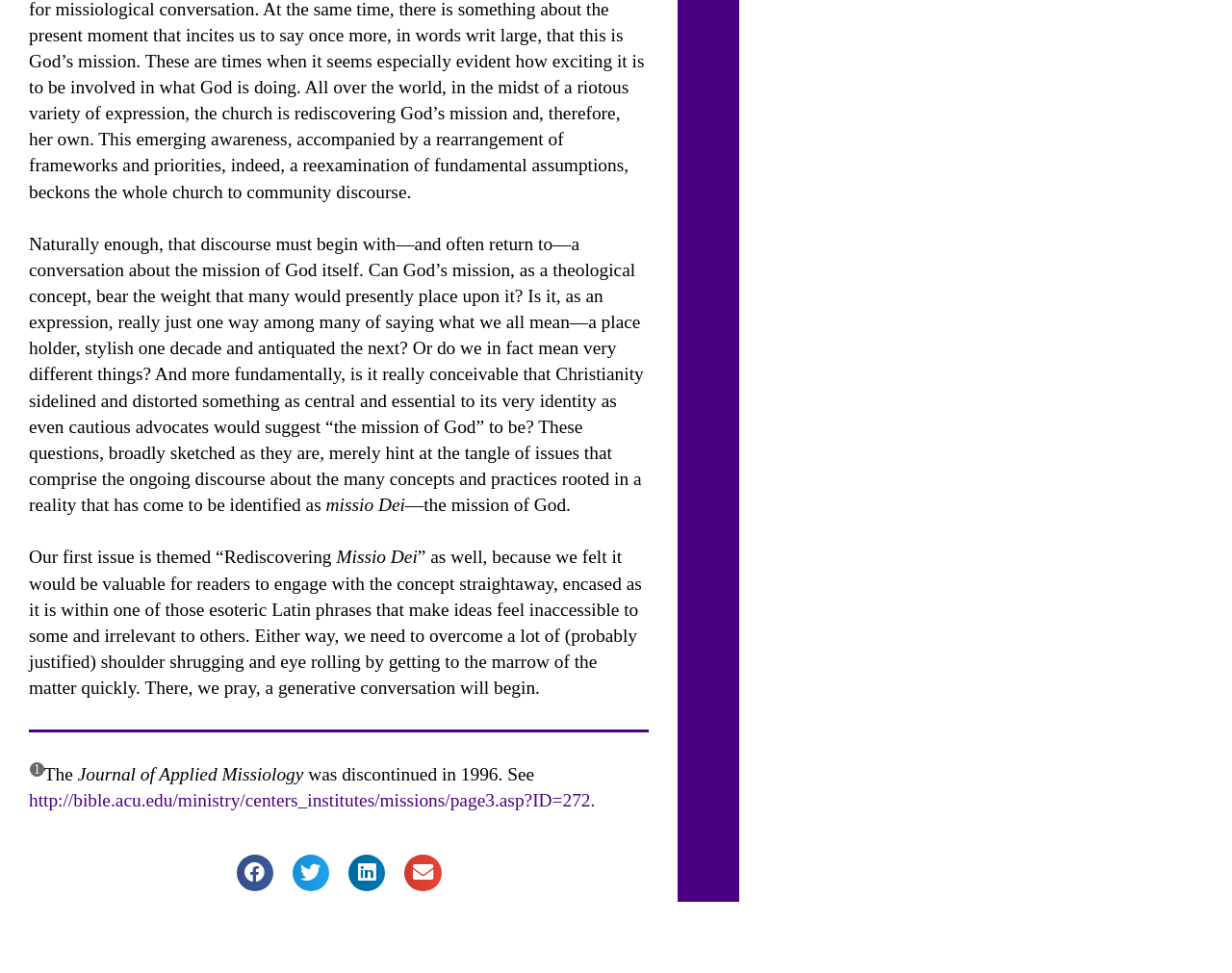Based on the provided description, "aria-label="Share on facebook"", find the bounding box of the corresponding UI element in the screenshot.

[0.192, 0.878, 0.222, 0.916]